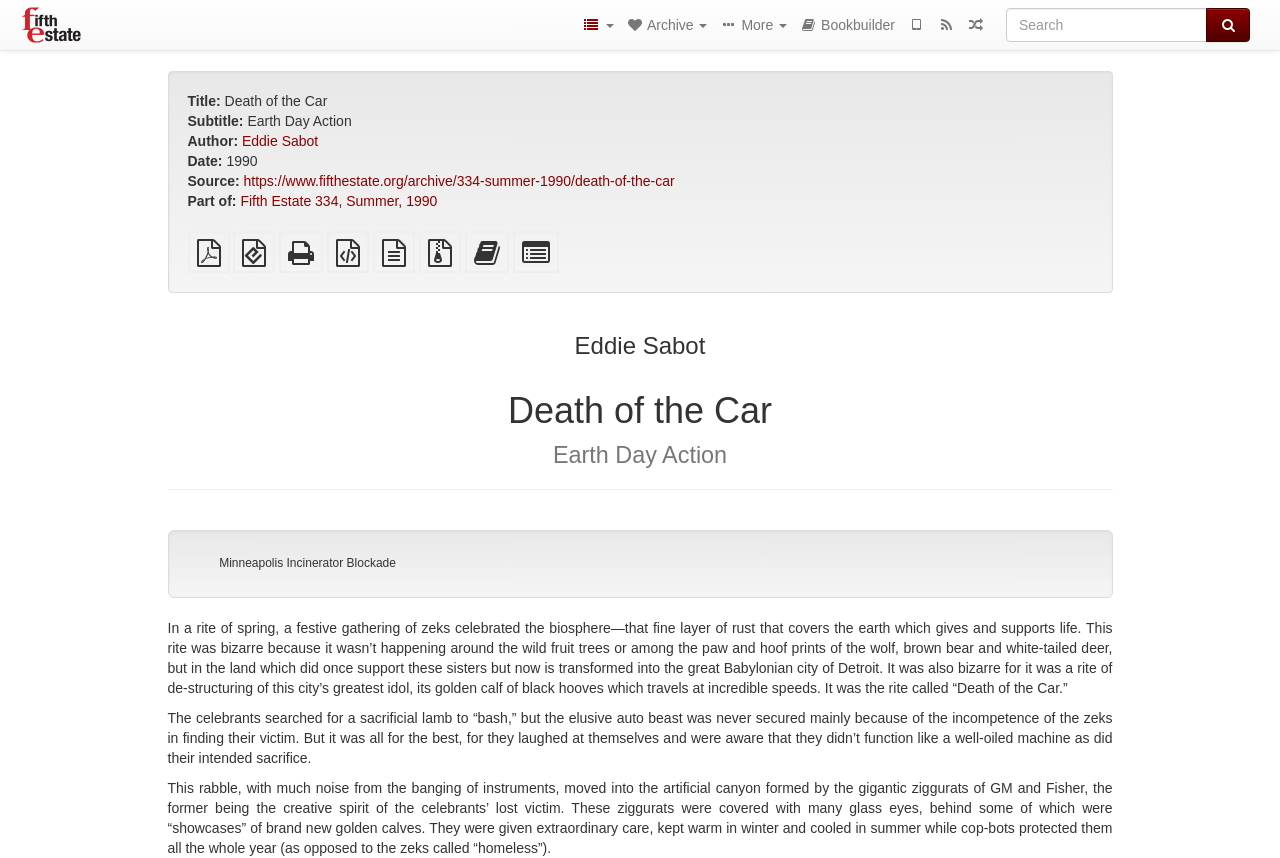Can you identify and provide the main heading of the webpage?

Death of the Car
Earth Day Action